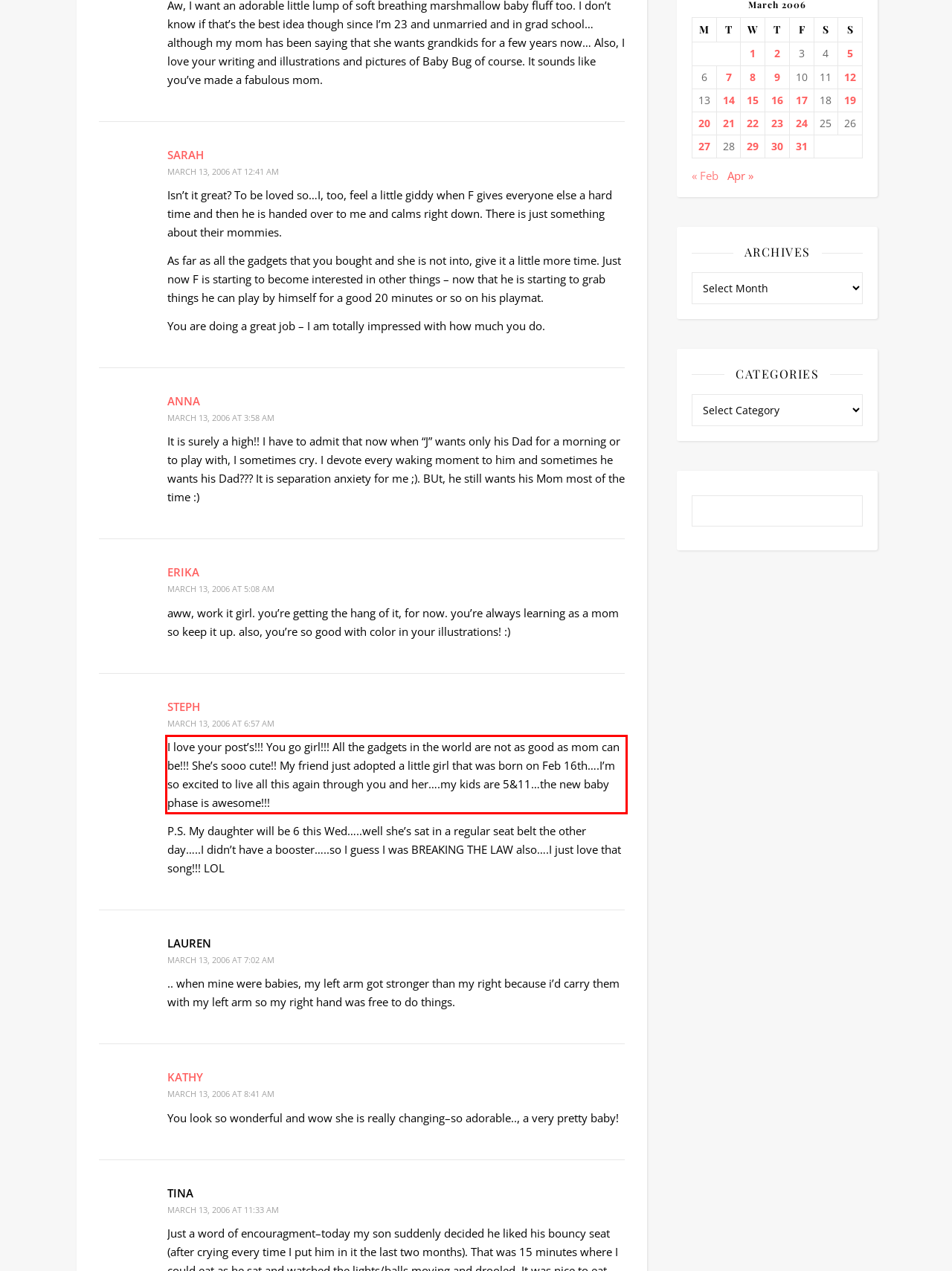Examine the webpage screenshot and use OCR to recognize and output the text within the red bounding box.

I love your post’s!!! You go girl!!! All the gadgets in the world are not as good as mom can be!!! She’s sooo cute!! My friend just adopted a little girl that was born on Feb 16th….I’m so excited to live all this again through you and her….my kids are 5&11…the new baby phase is awesome!!!